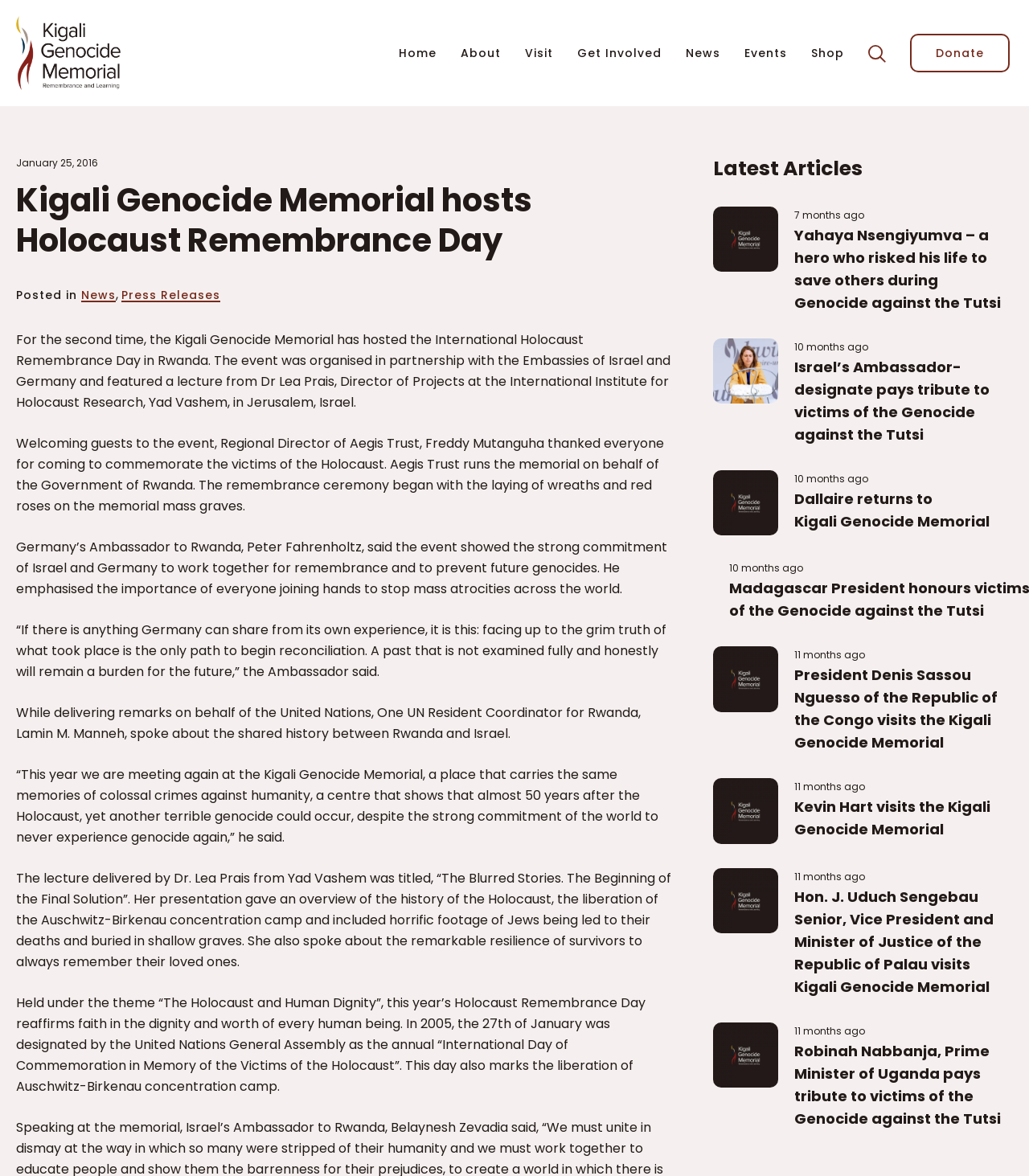Please determine the bounding box coordinates of the element's region to click for the following instruction: "Donate to the Kigali Genocide Memorial".

[0.884, 0.029, 0.981, 0.061]